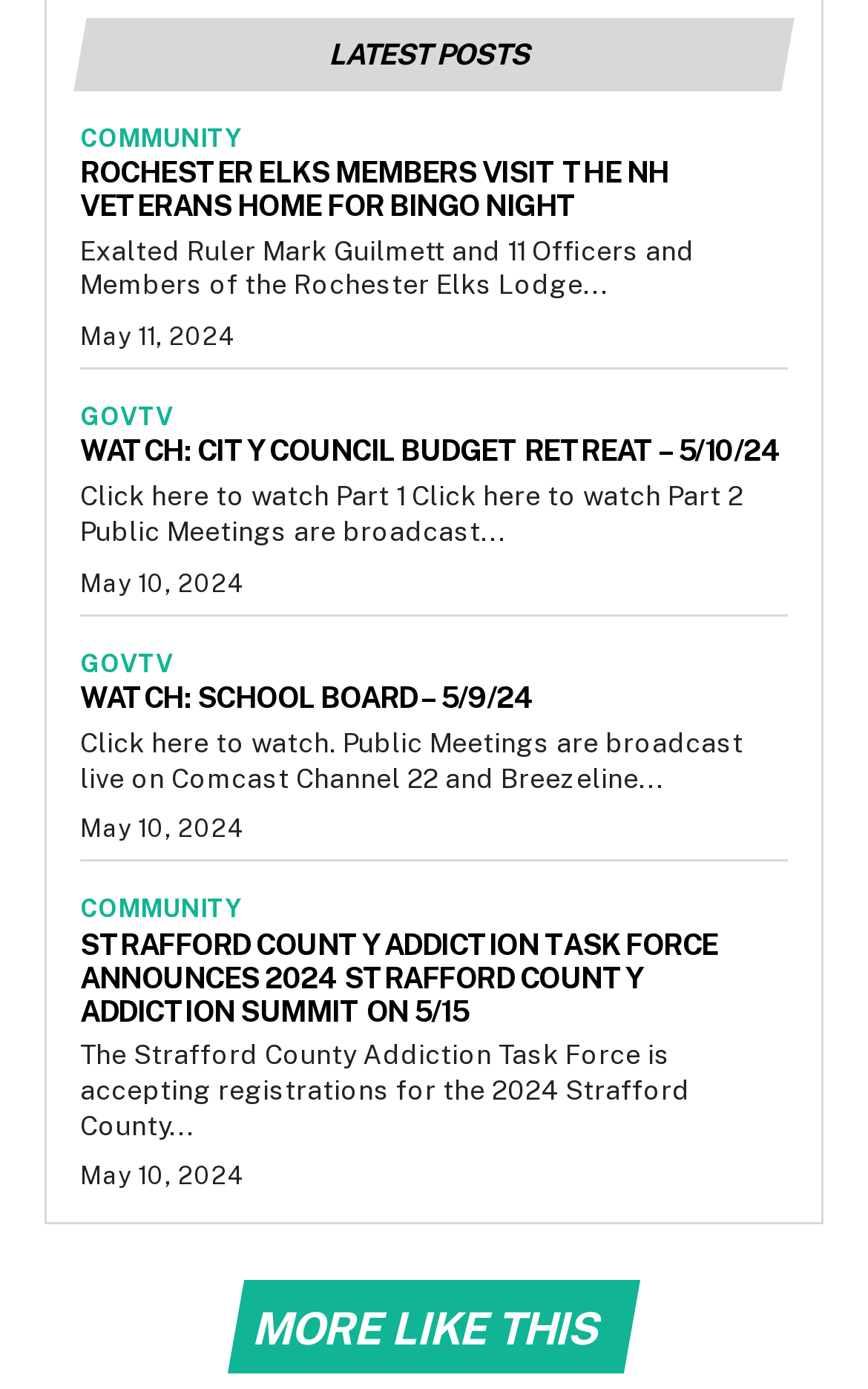Using the description "GovTV", predict the bounding box of the relevant HTML element.

[0.092, 0.29, 0.2, 0.312]